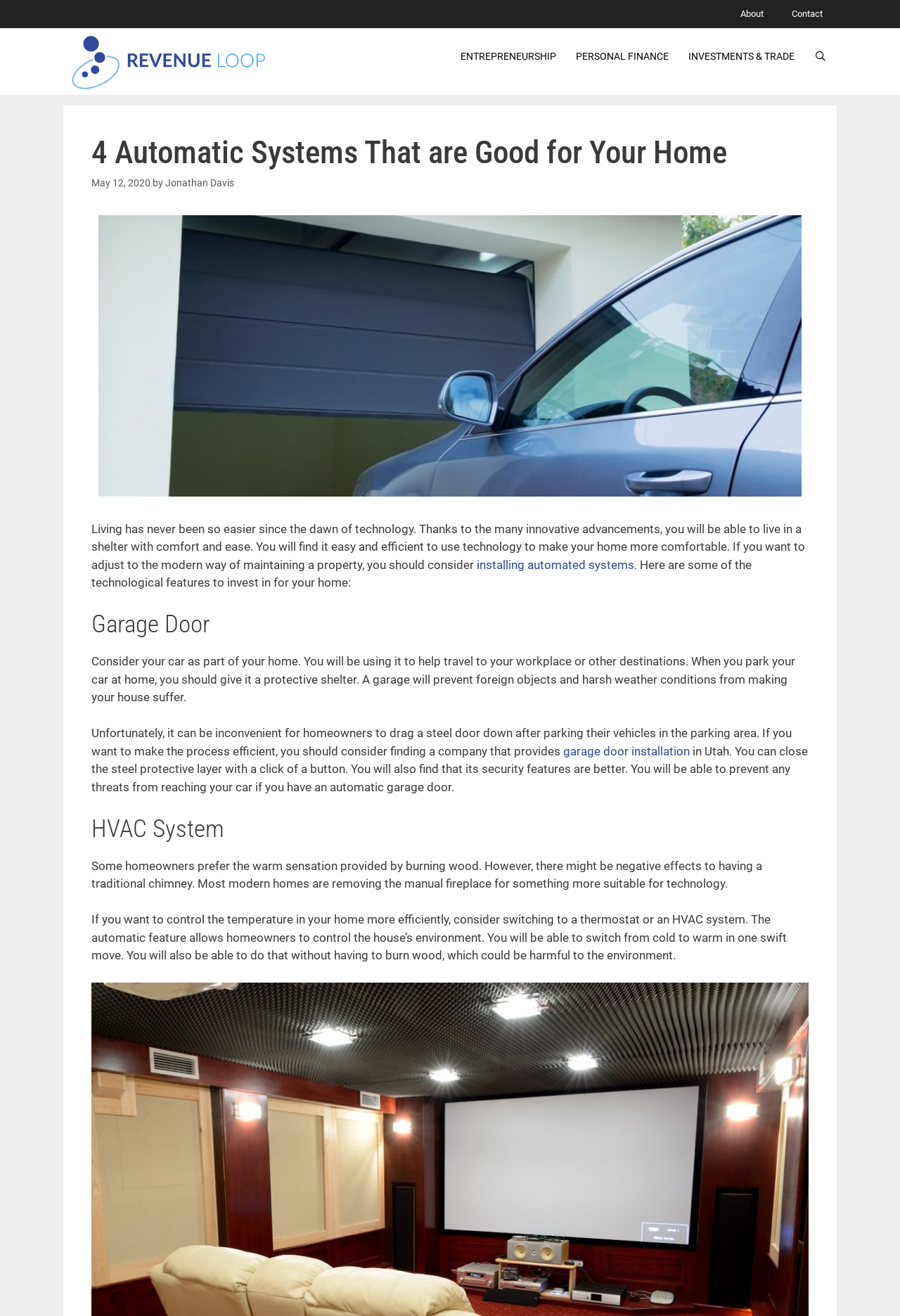For the following element description, predict the bounding box coordinates in the format (top-left x, top-left y, bottom-right x, bottom-right y). All values should be floating point numbers between 0 and 1. Description: installing automated systems

[0.53, 0.424, 0.705, 0.434]